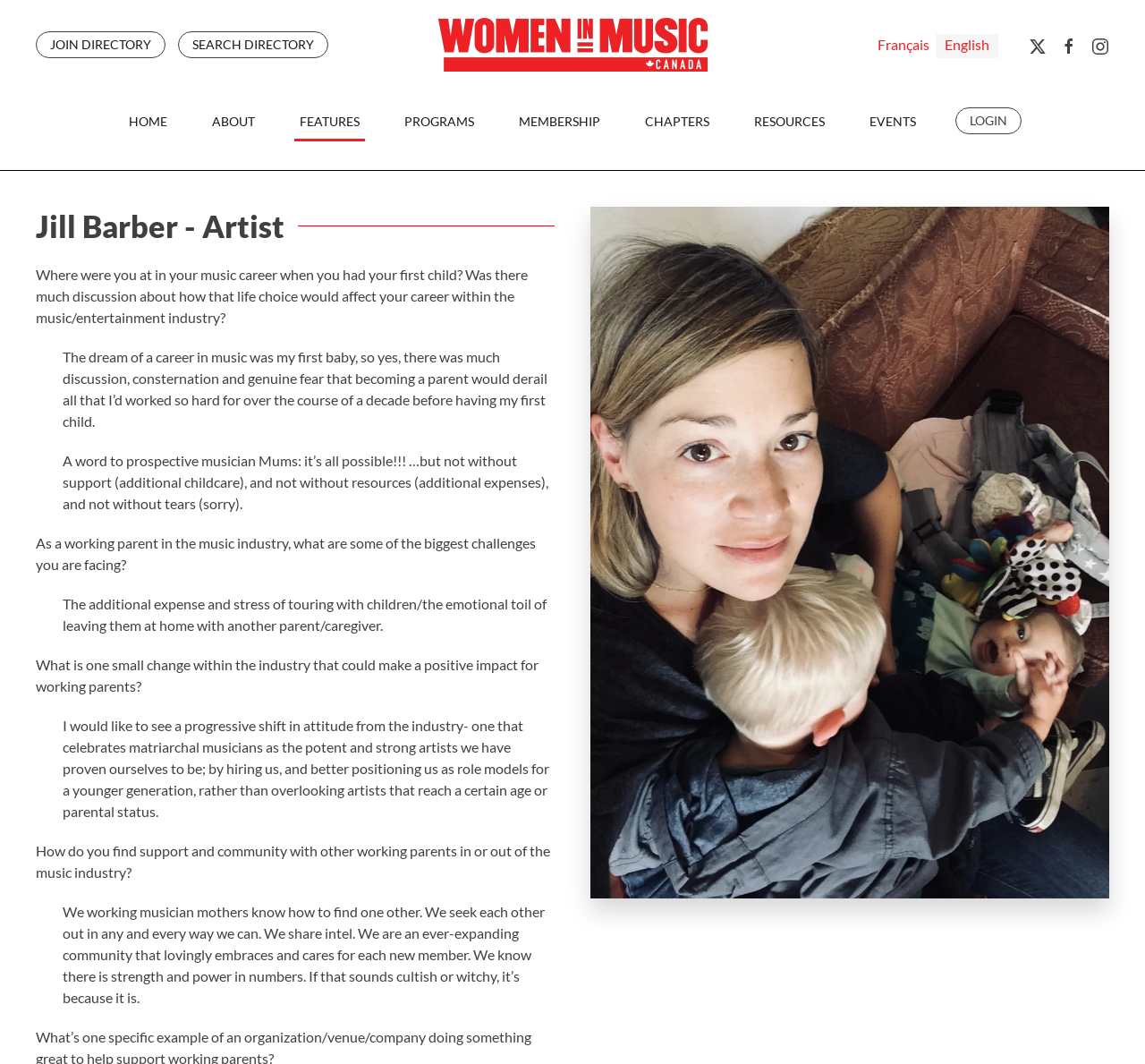Specify the bounding box coordinates of the element's area that should be clicked to execute the given instruction: "Click the 'SEARCH DIRECTORY' link". The coordinates should be four float numbers between 0 and 1, i.e., [left, top, right, bottom].

[0.155, 0.029, 0.287, 0.055]